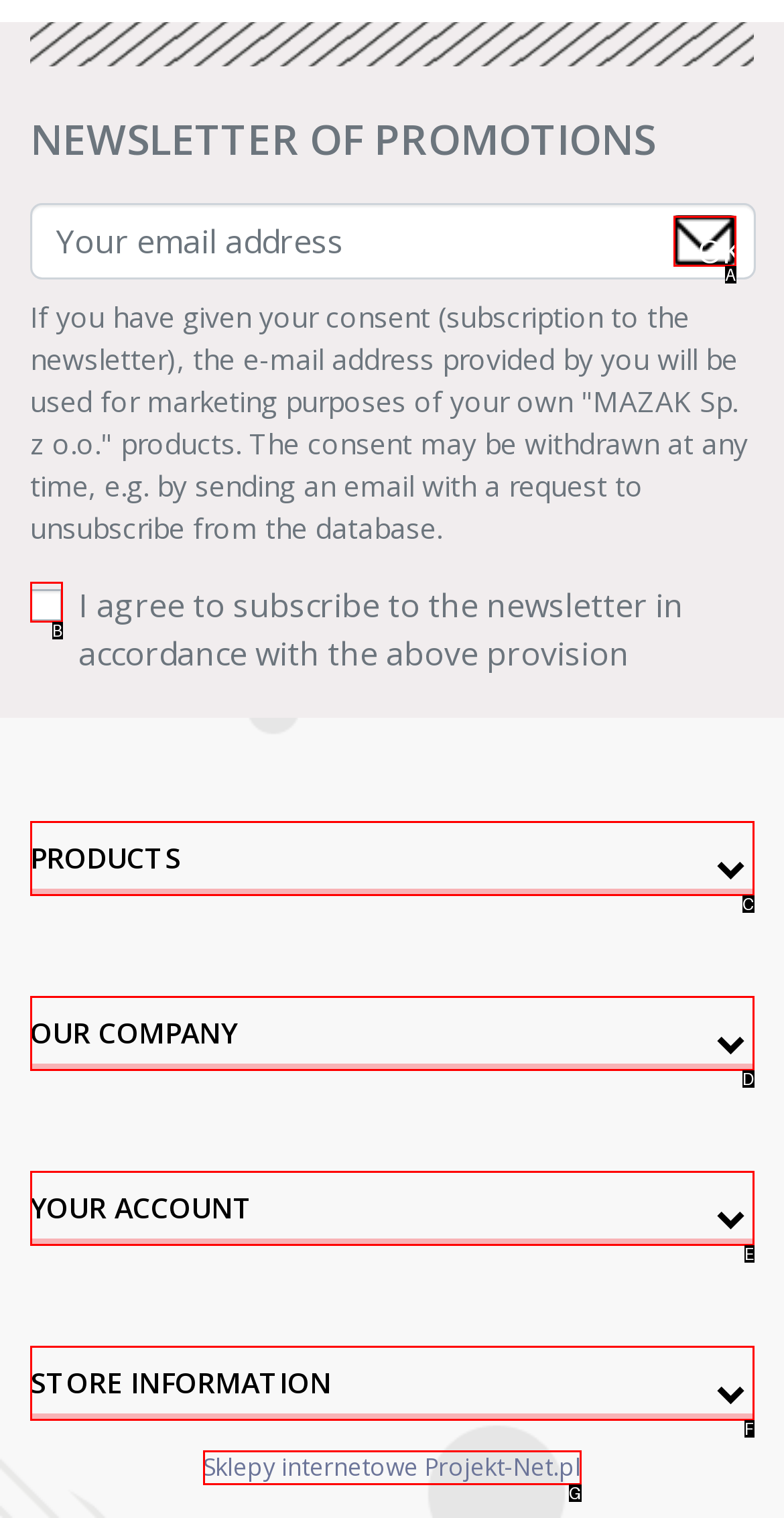Identify the HTML element that corresponds to the description: English
Provide the letter of the matching option from the given choices directly.

None